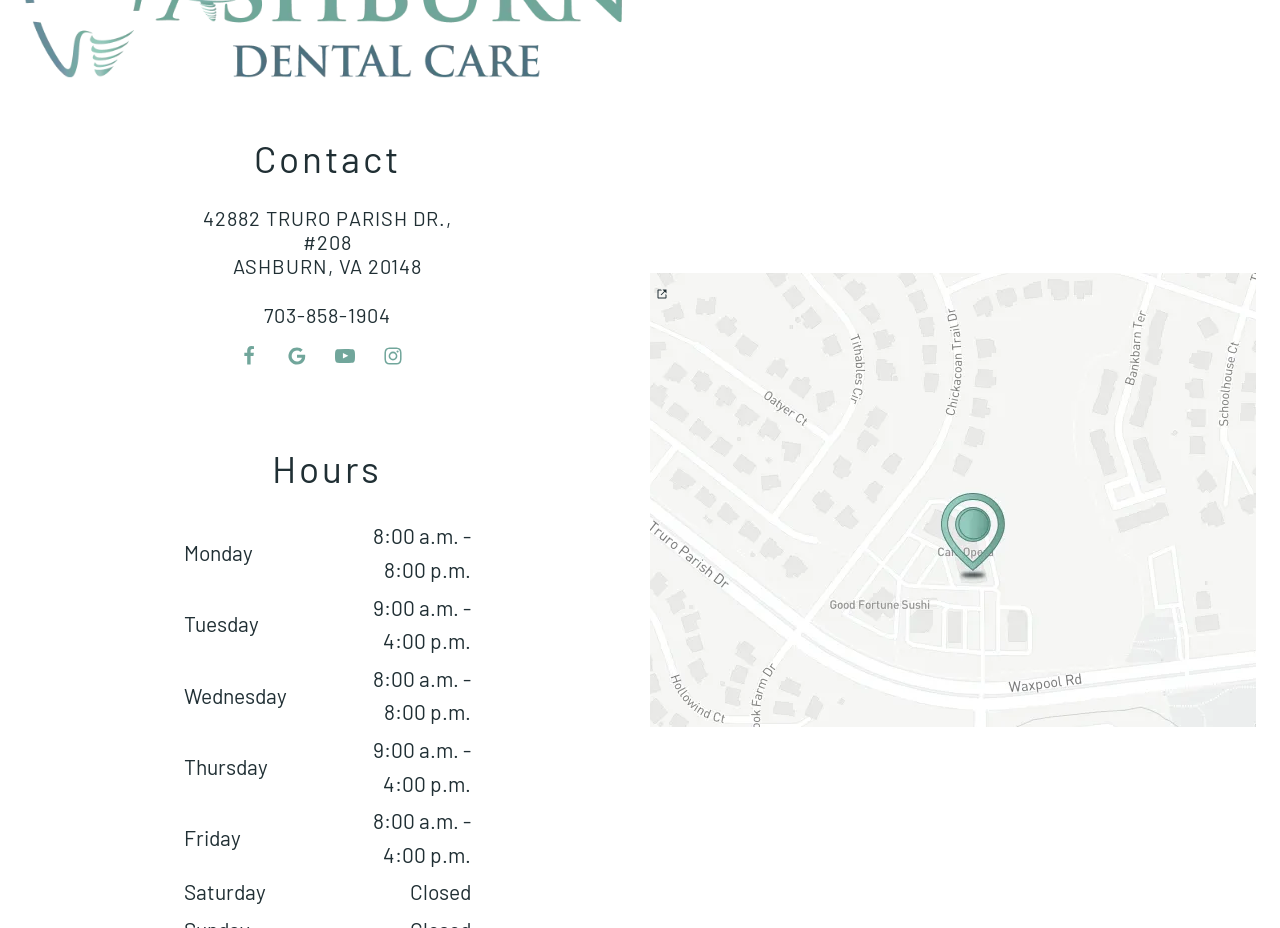Bounding box coordinates are specified in the format (top-left x, top-left y, bottom-right x, bottom-right y). All values are floating point numbers bounded between 0 and 1. Please provide the bounding box coordinate of the region this sentence describes: Instagram icon

[0.294, 0.366, 0.32, 0.402]